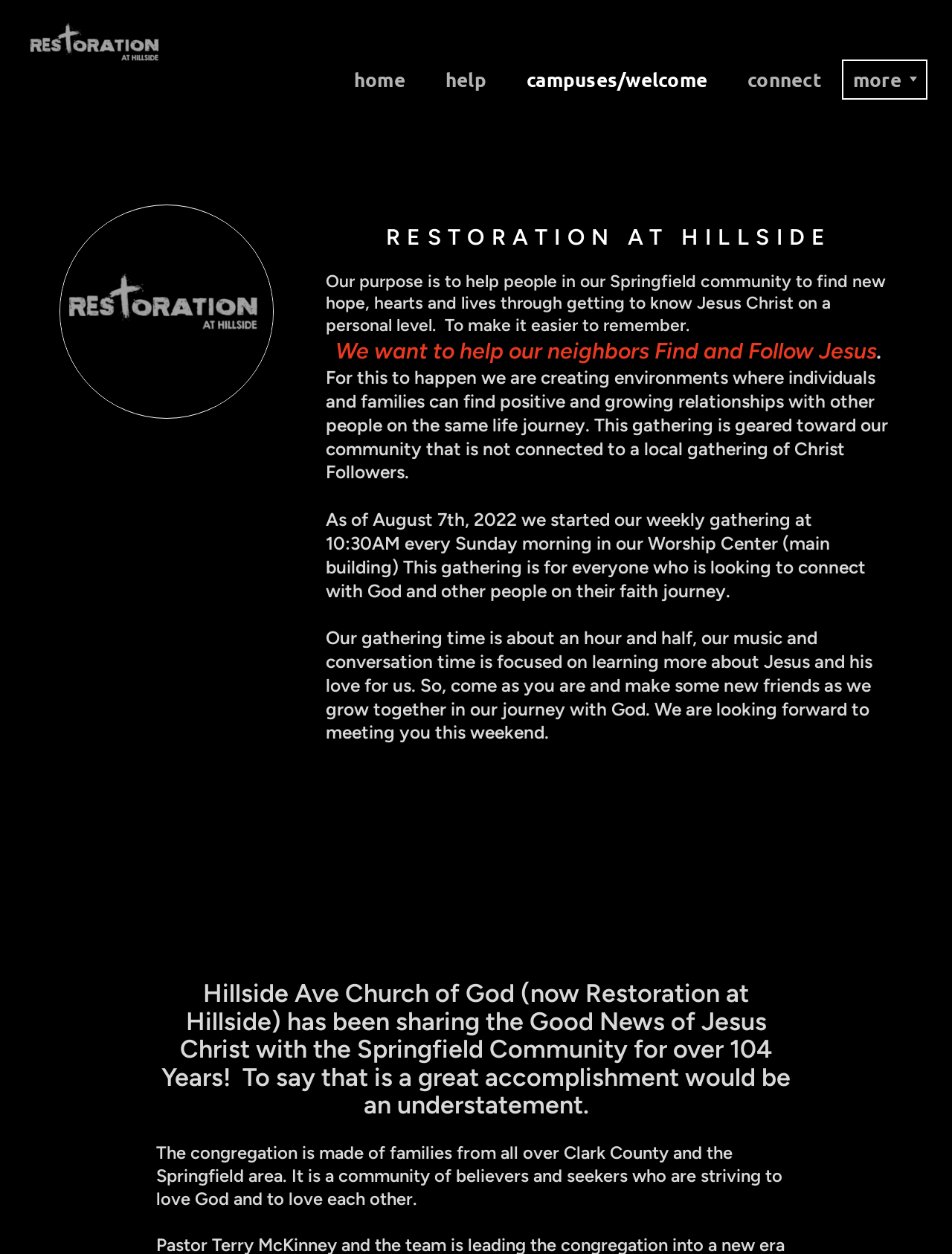What time is the weekly gathering?
Answer the question with as much detail as possible.

As stated on the webpage, the weekly gathering starts at 10:30AM every Sunday morning in the Worship Center (main building).